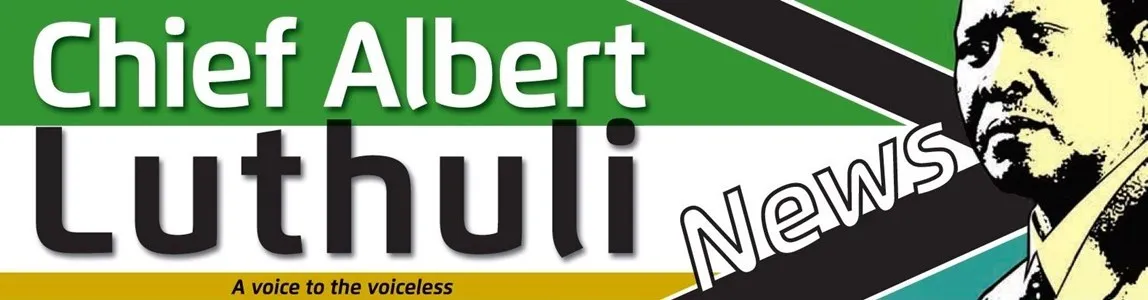Illustrate the image with a detailed caption.

The image prominently displays the title "Chief Albert Luthuli News," styled in bold, modern typography. The background features vibrant colors, including green, black, and yellow, which resonate with South African motifs. An illustration of Chief Albert Luthuli, a significant figure in South African history and a Nobel Prize laureate, is positioned on the right, adding a powerful visual element. Below the main title, the tagline "A voice to the voiceless" emphasizes the platform's mission of advocating for marginalized communities. Overall, this design conveys a sense of importance and activism, reflecting its connection to historical and contemporary social issues in South Africa.